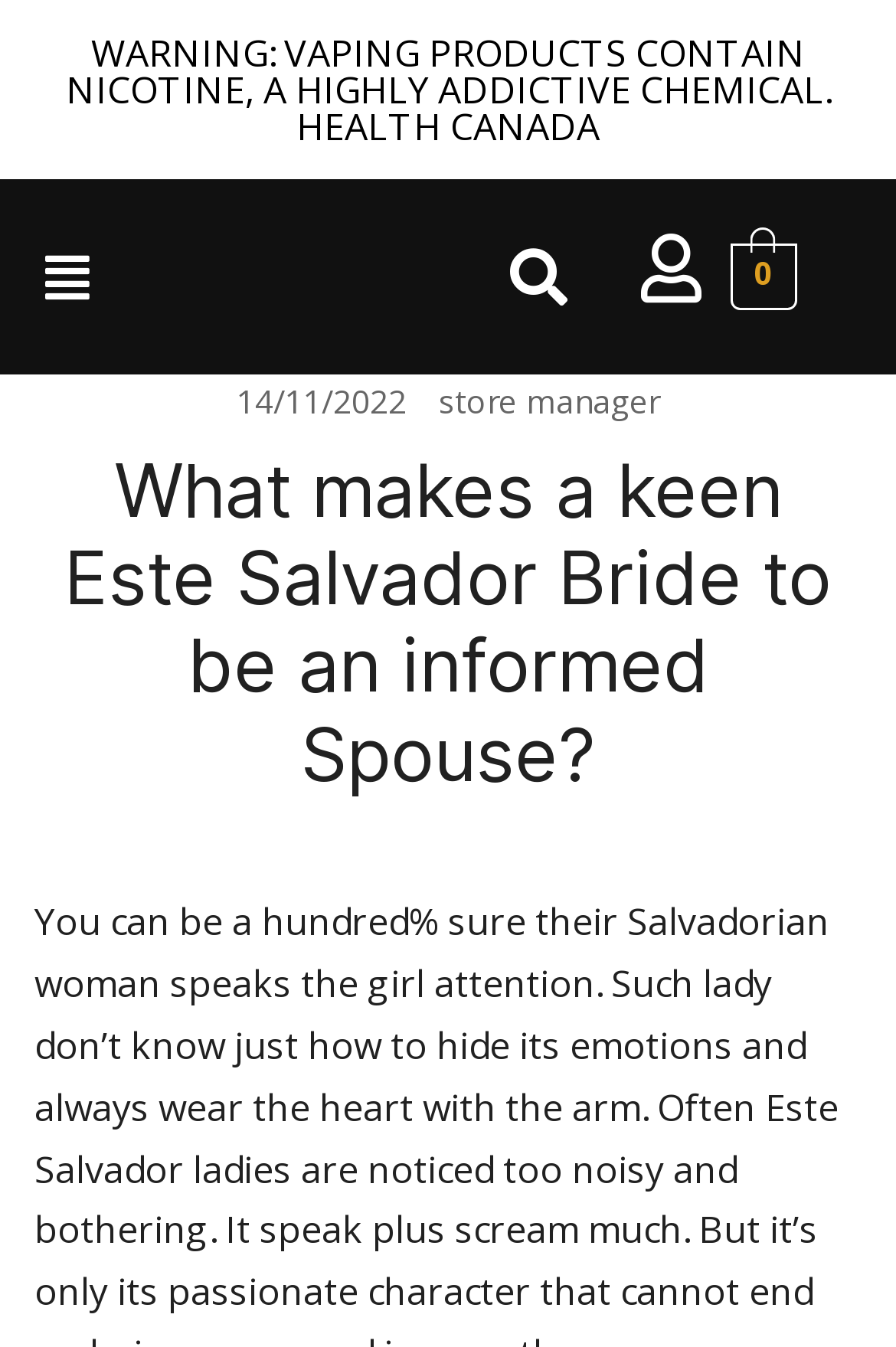How many links are there in the top section? Using the information from the screenshot, answer with a single word or phrase.

3